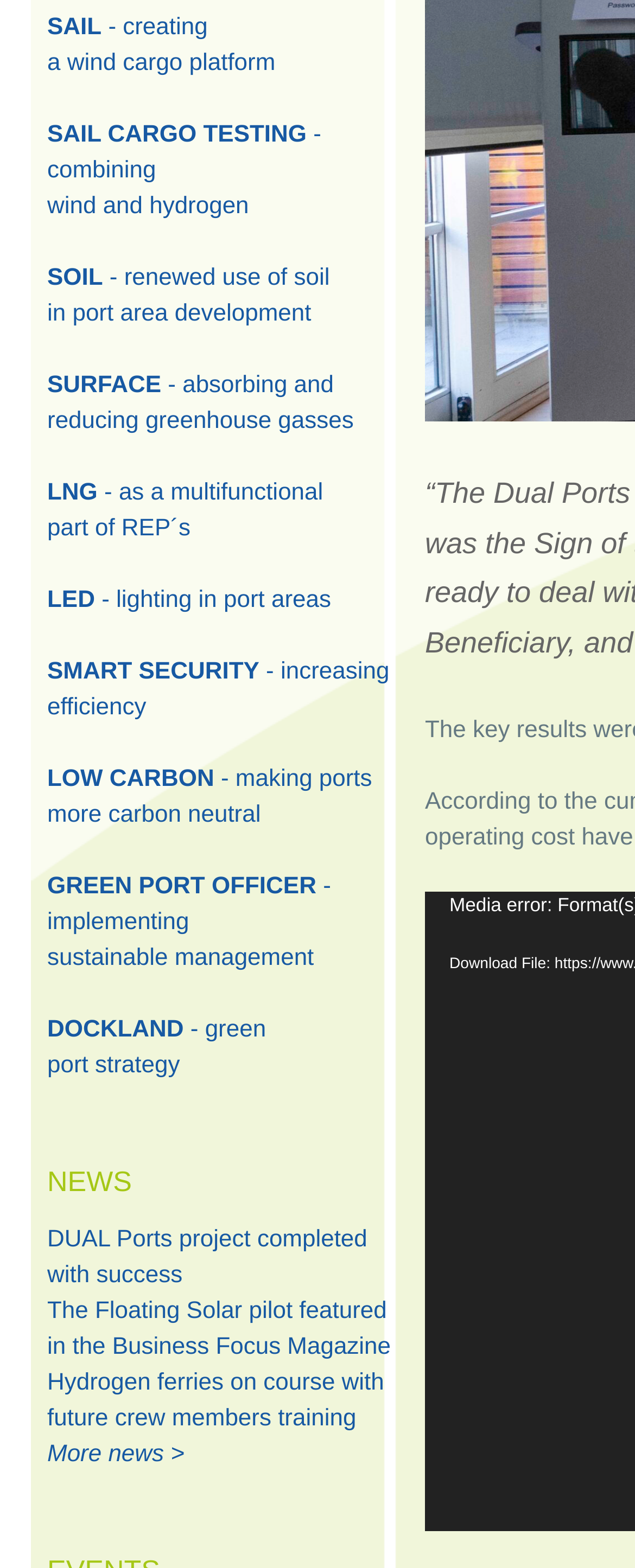Please locate the bounding box coordinates of the element that needs to be clicked to achieve the following instruction: "Click on SAIL - creating a wind cargo platform". The coordinates should be four float numbers between 0 and 1, i.e., [left, top, right, bottom].

[0.074, 0.009, 0.434, 0.049]